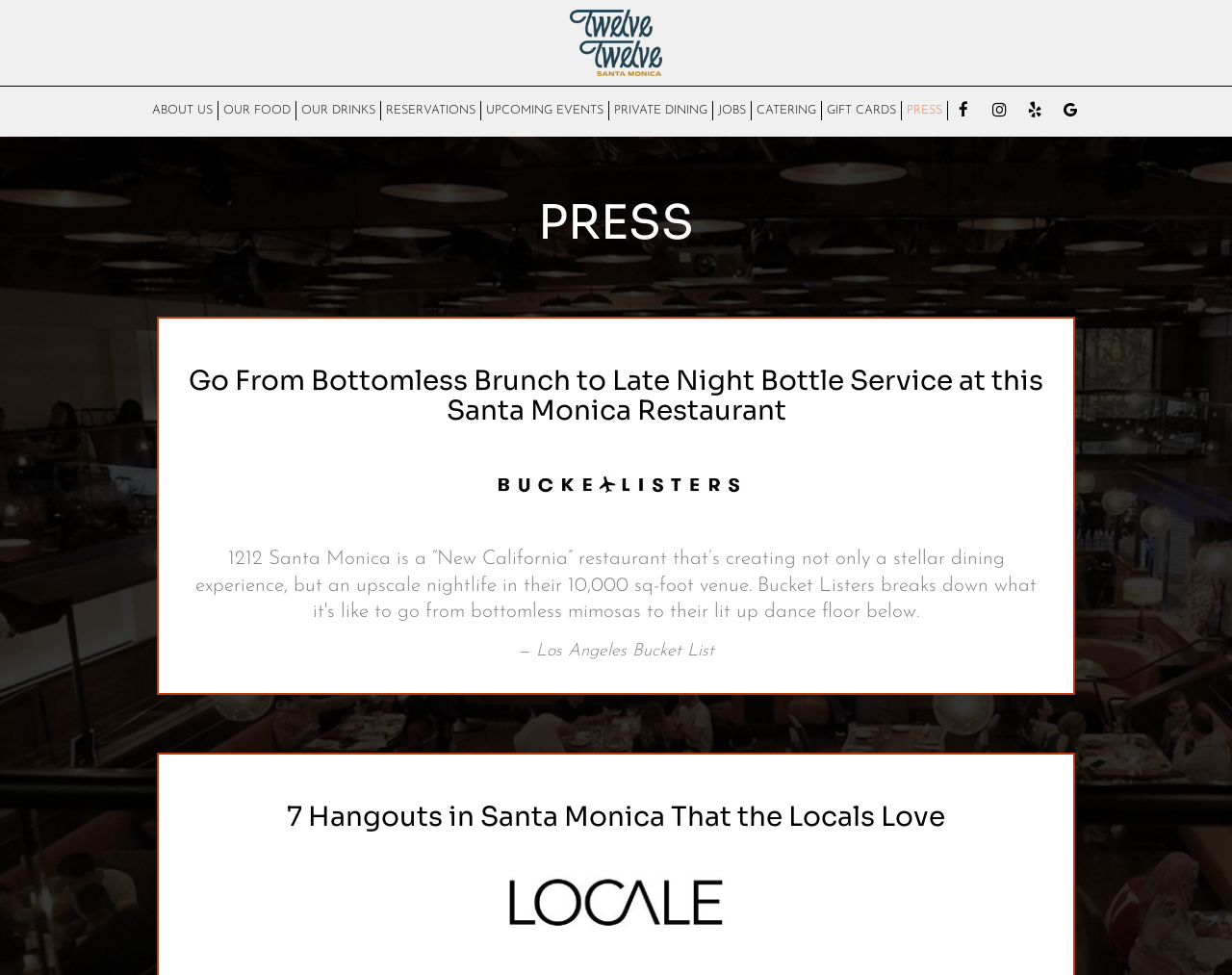Reply to the question with a single word or phrase:
How many social media links are present?

4